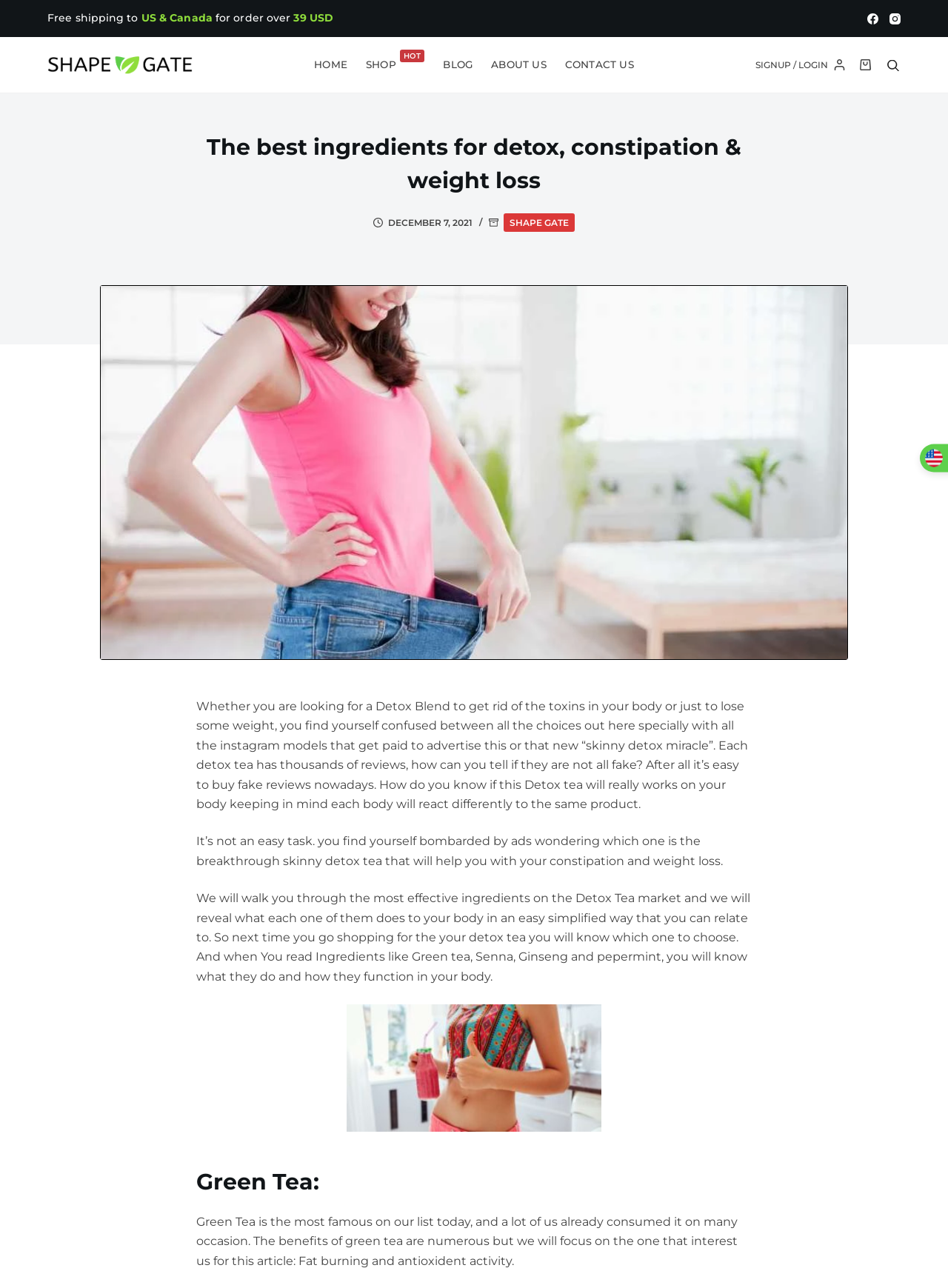Using the information in the image, give a detailed answer to the following question: What is the main topic of the article?

The answer can be found by reading the introductory paragraph of the article, which discusses the confusion around choosing a detox tea and the importance of understanding the ingredients. The article then goes on to explain the benefits of various ingredients, such as green tea.